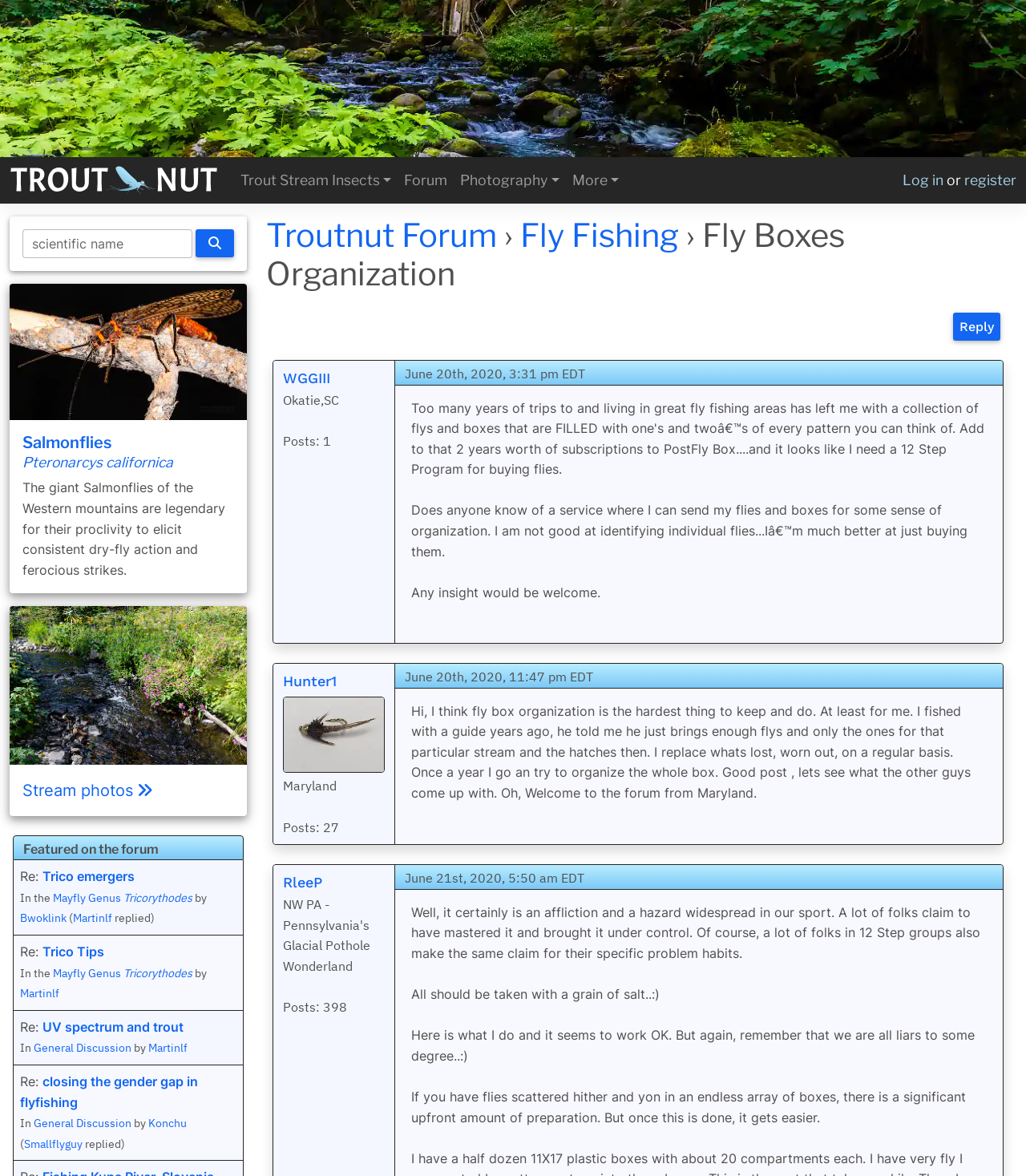What is the name of the person who posted 'closing the gender gap in flyfishing'? Look at the image and give a one-word or short phrase answer.

Konchu